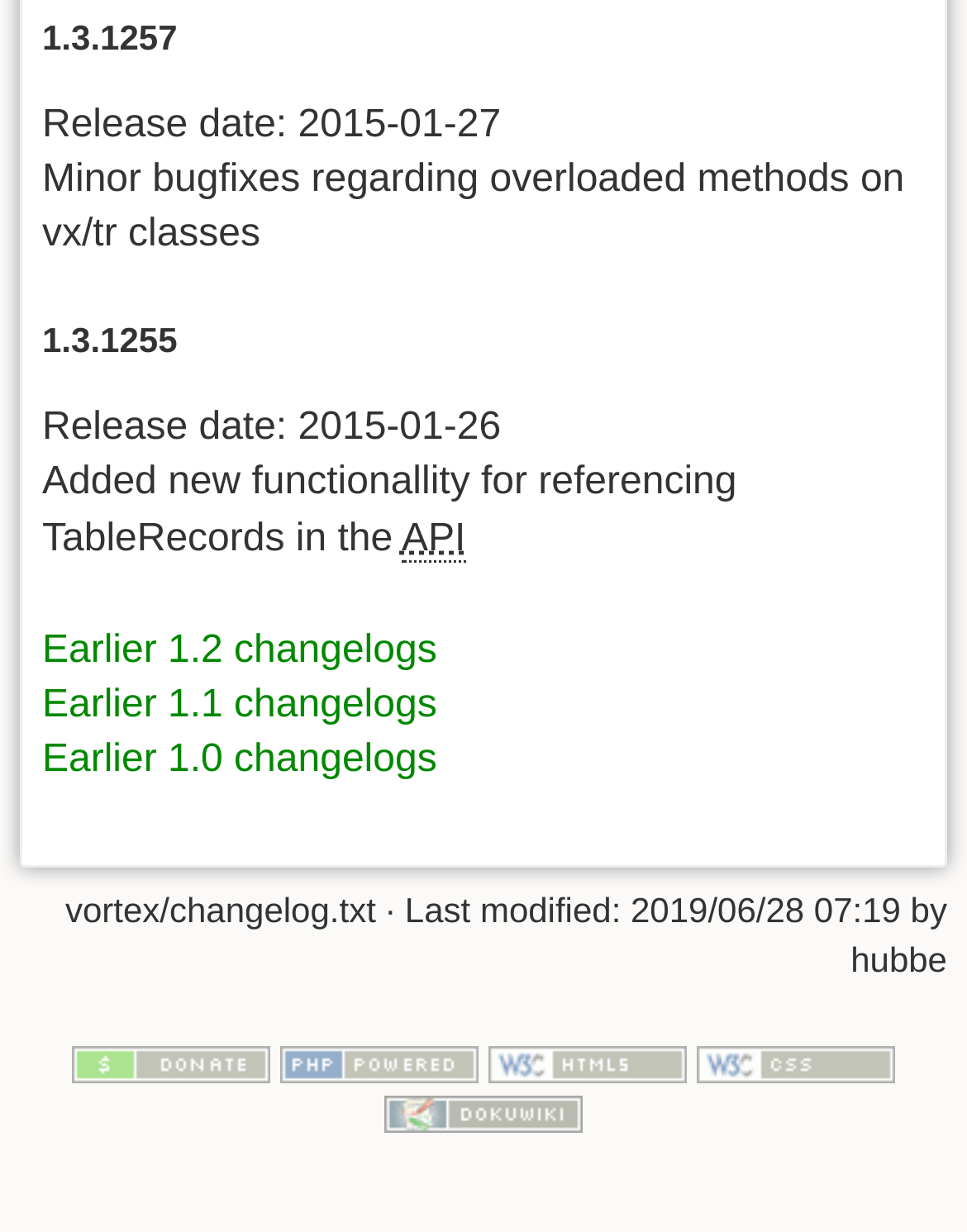Determine the coordinates of the bounding box for the clickable area needed to execute this instruction: "Go to powered by PHP page".

[0.29, 0.846, 0.495, 0.879]